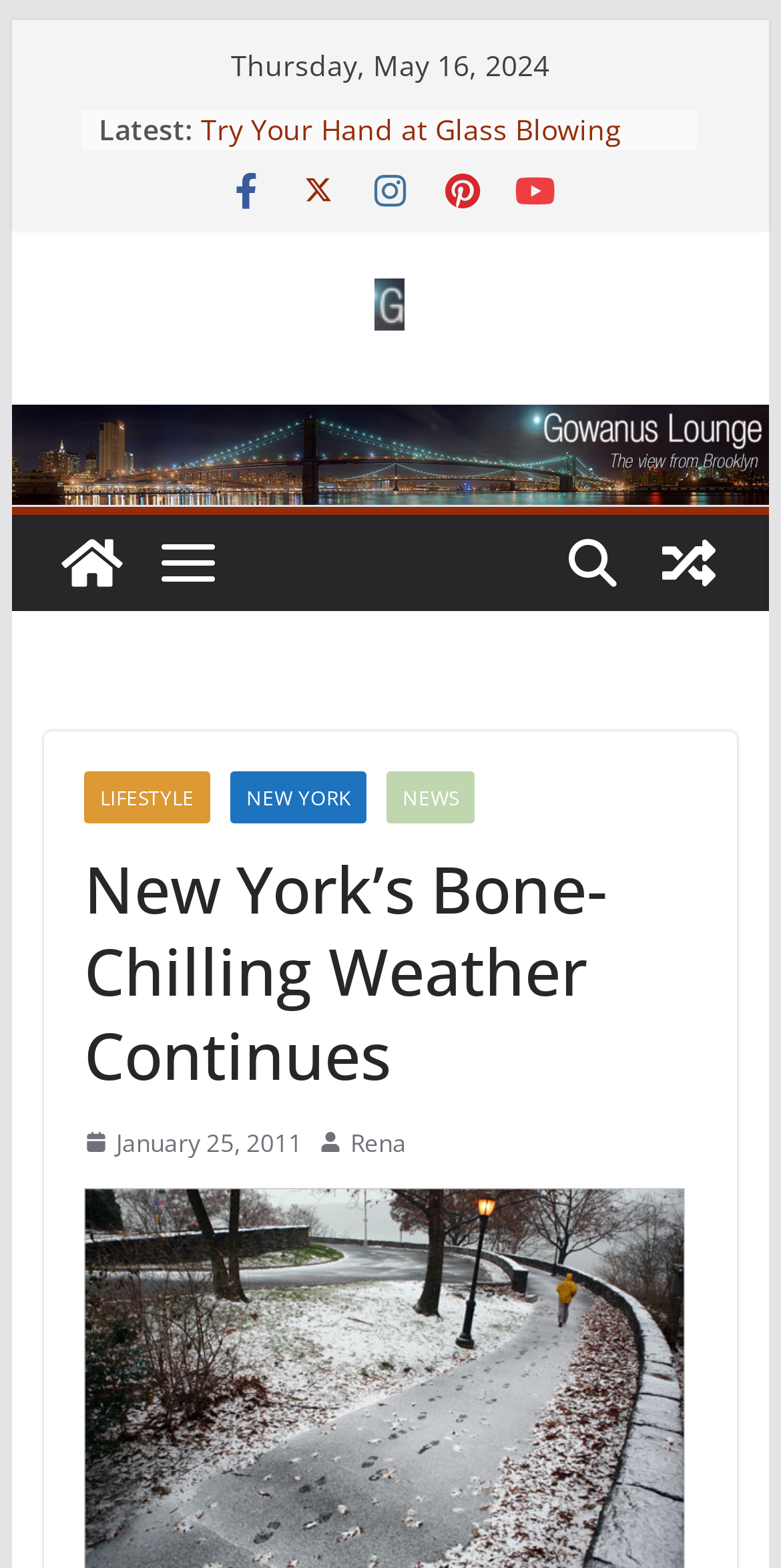How many images are there in the top section? Look at the image and give a one-word or short phrase answer.

2